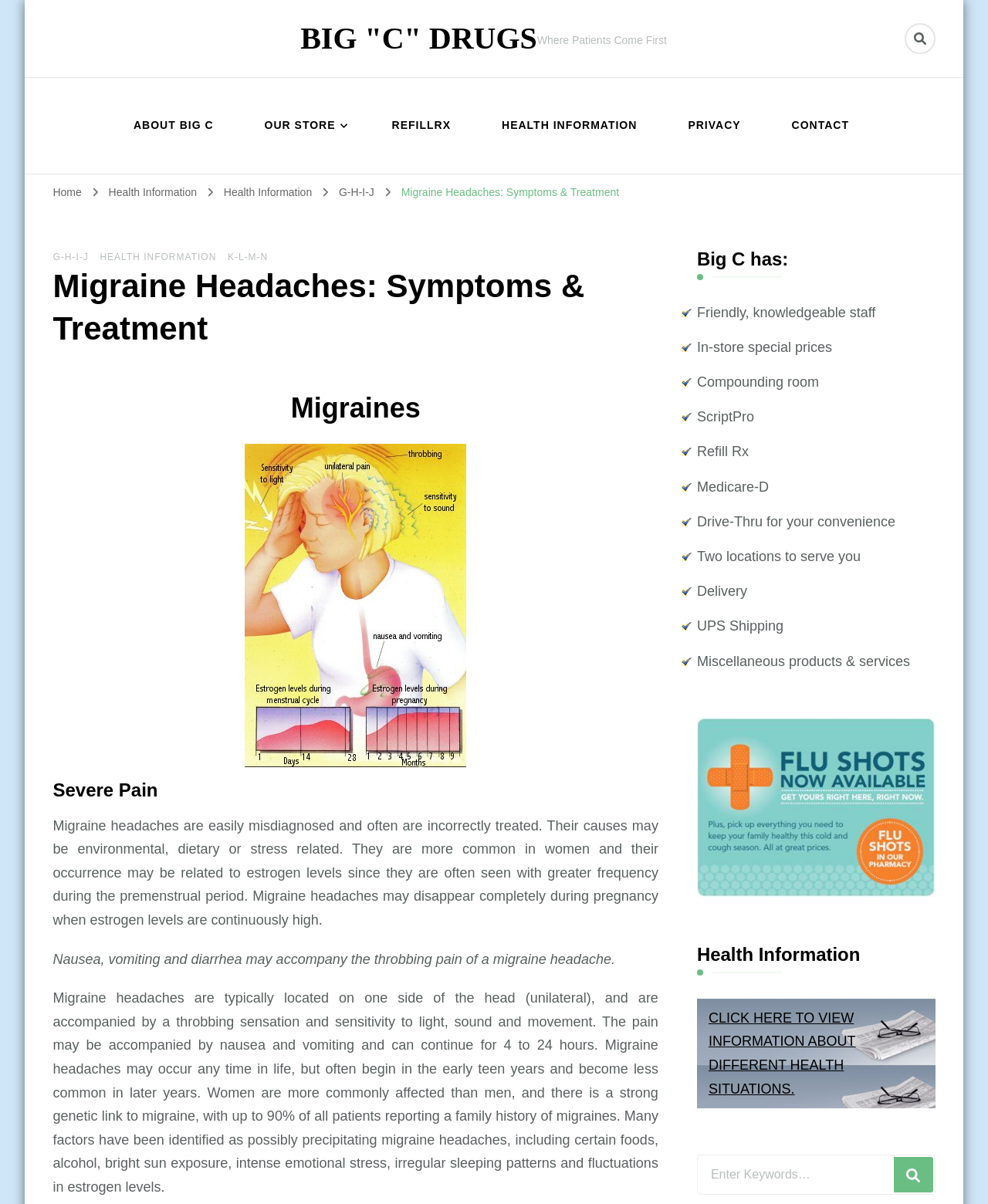Please locate the bounding box coordinates of the element that needs to be clicked to achieve the following instruction: "Learn about health situations". The coordinates should be four float numbers between 0 and 1, i.e., [left, top, right, bottom].

[0.717, 0.839, 0.866, 0.911]